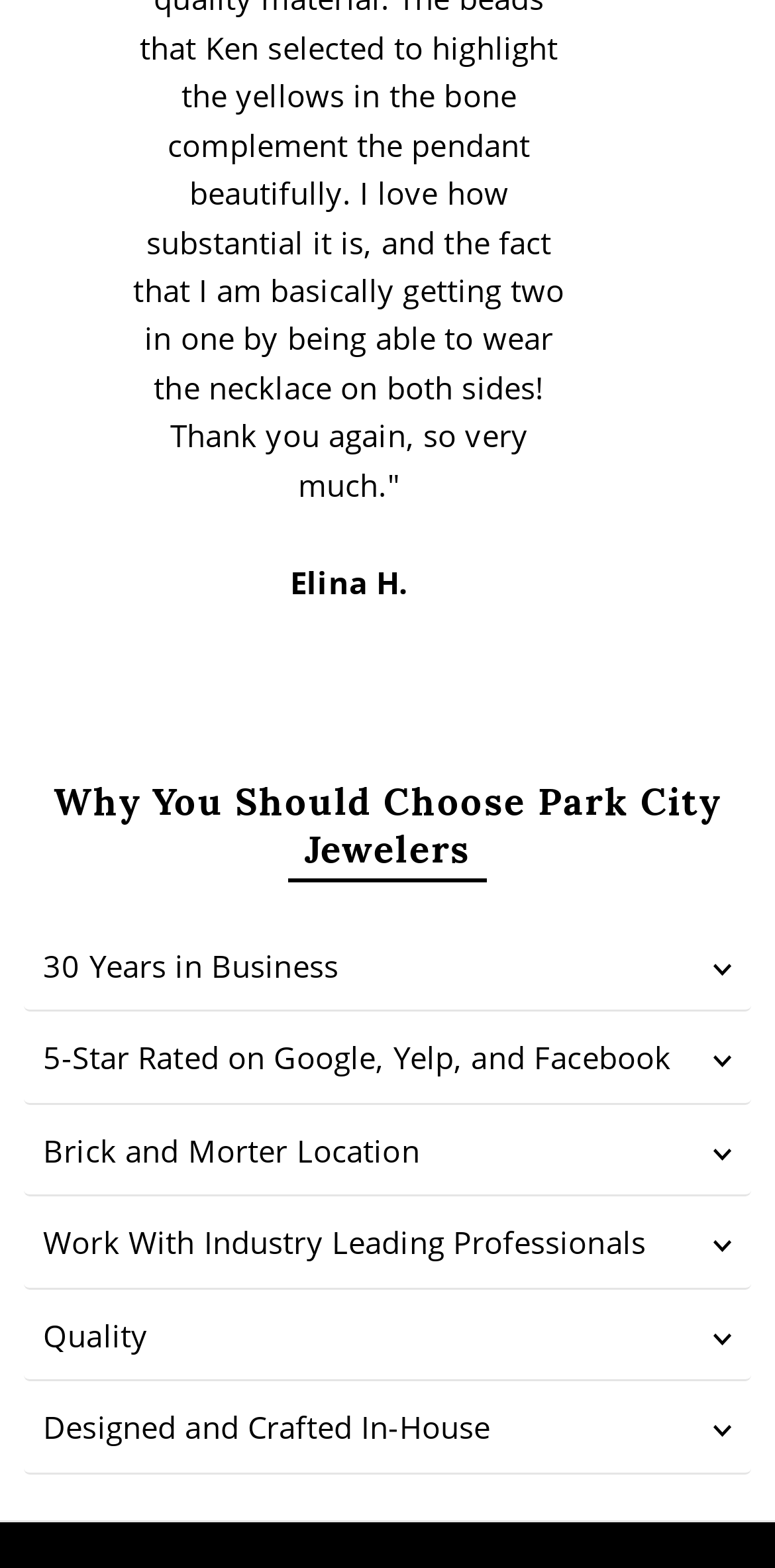What is the rating of Park City Jewelers on Google?
Look at the image and respond to the question as thoroughly as possible.

The webpage lists several ratings and reviews, including a 4.9-star rating on Google with 345 reviews, indicating a high level of customer satisfaction.